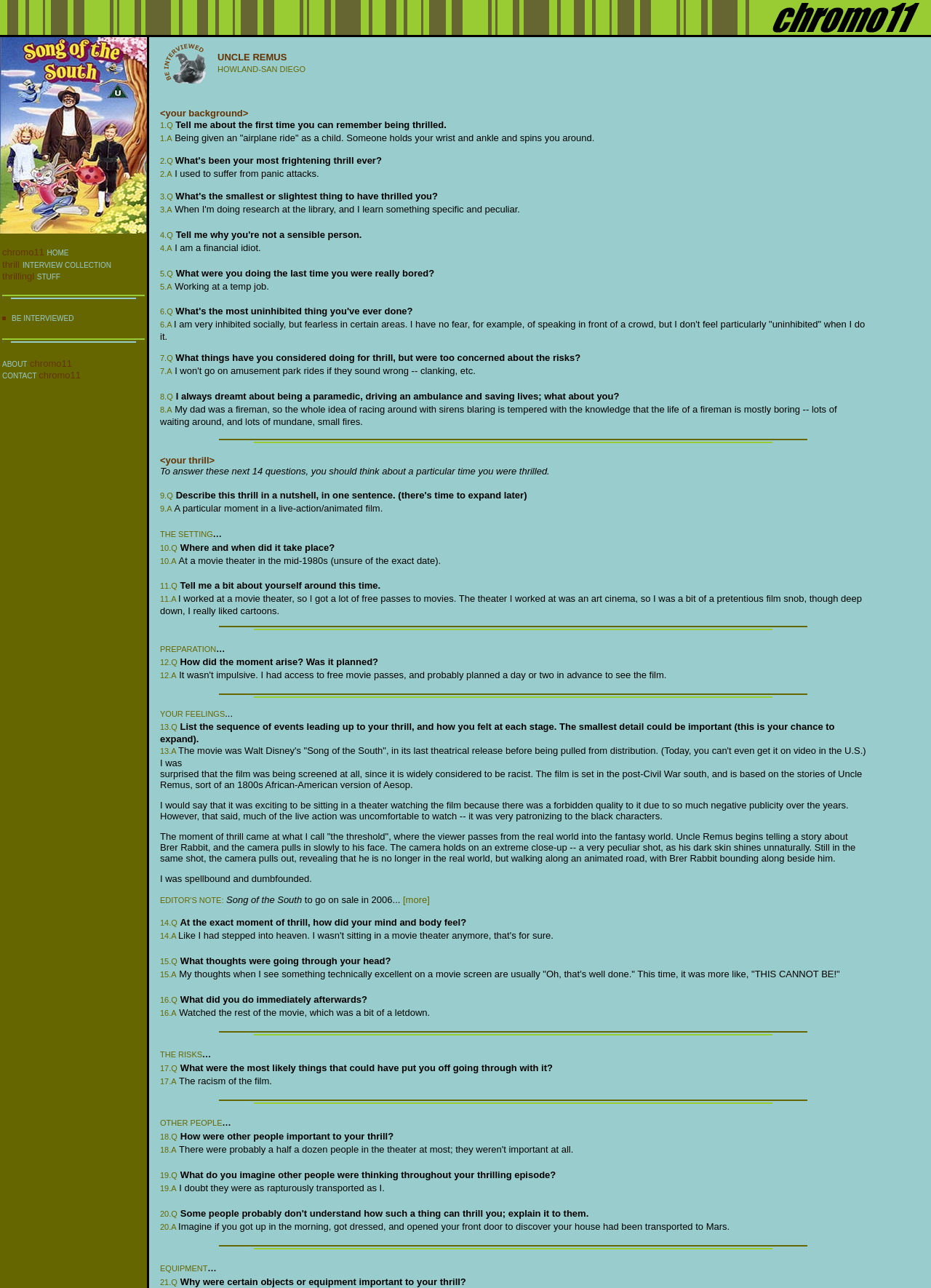Provide a short answer to the following question with just one word or phrase: How many images are present in the top row?

3